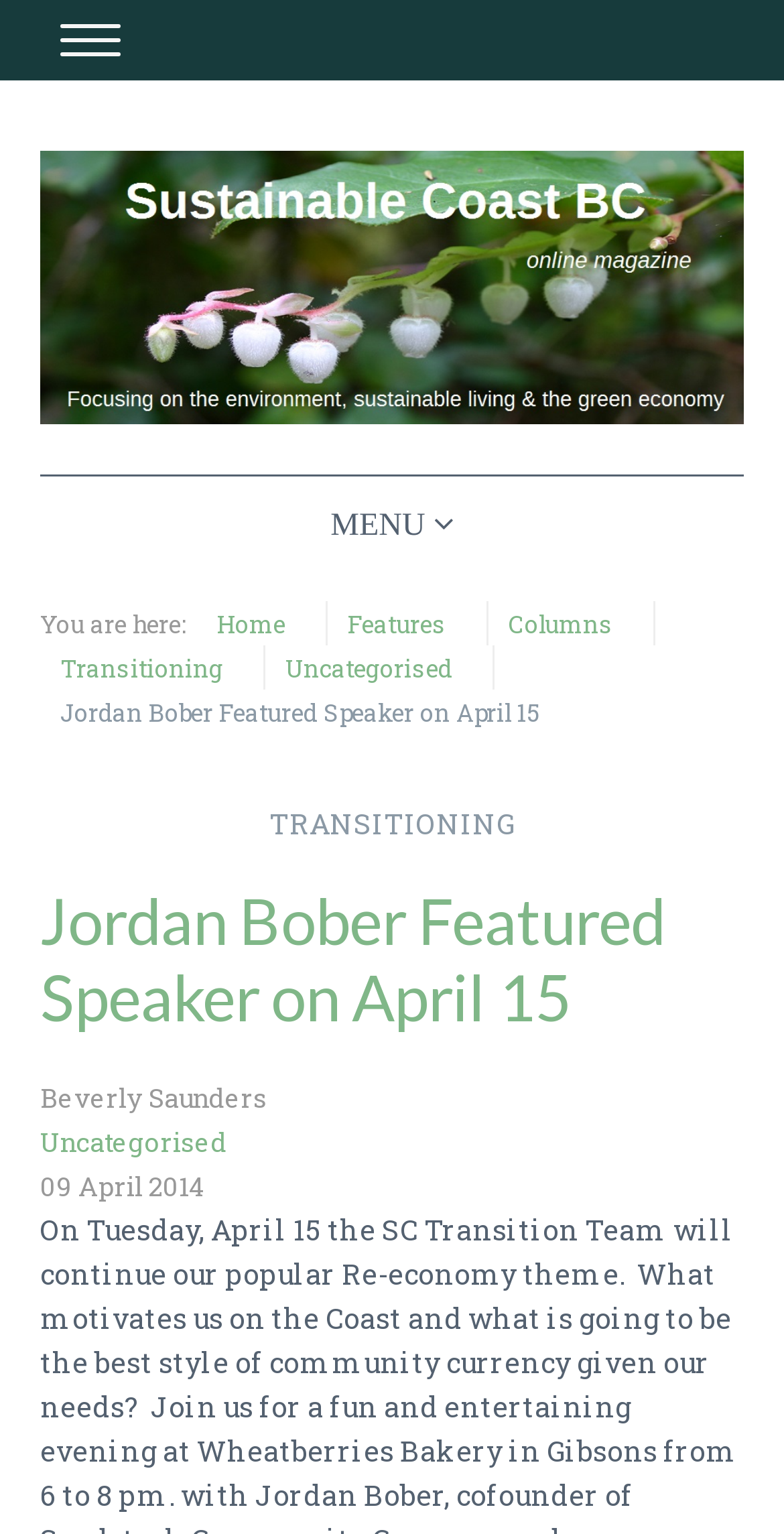What is the category of the article 'Jordan Bober Featured Speaker on April 15'?
Based on the image, give a concise answer in the form of a single word or short phrase.

Transitioning